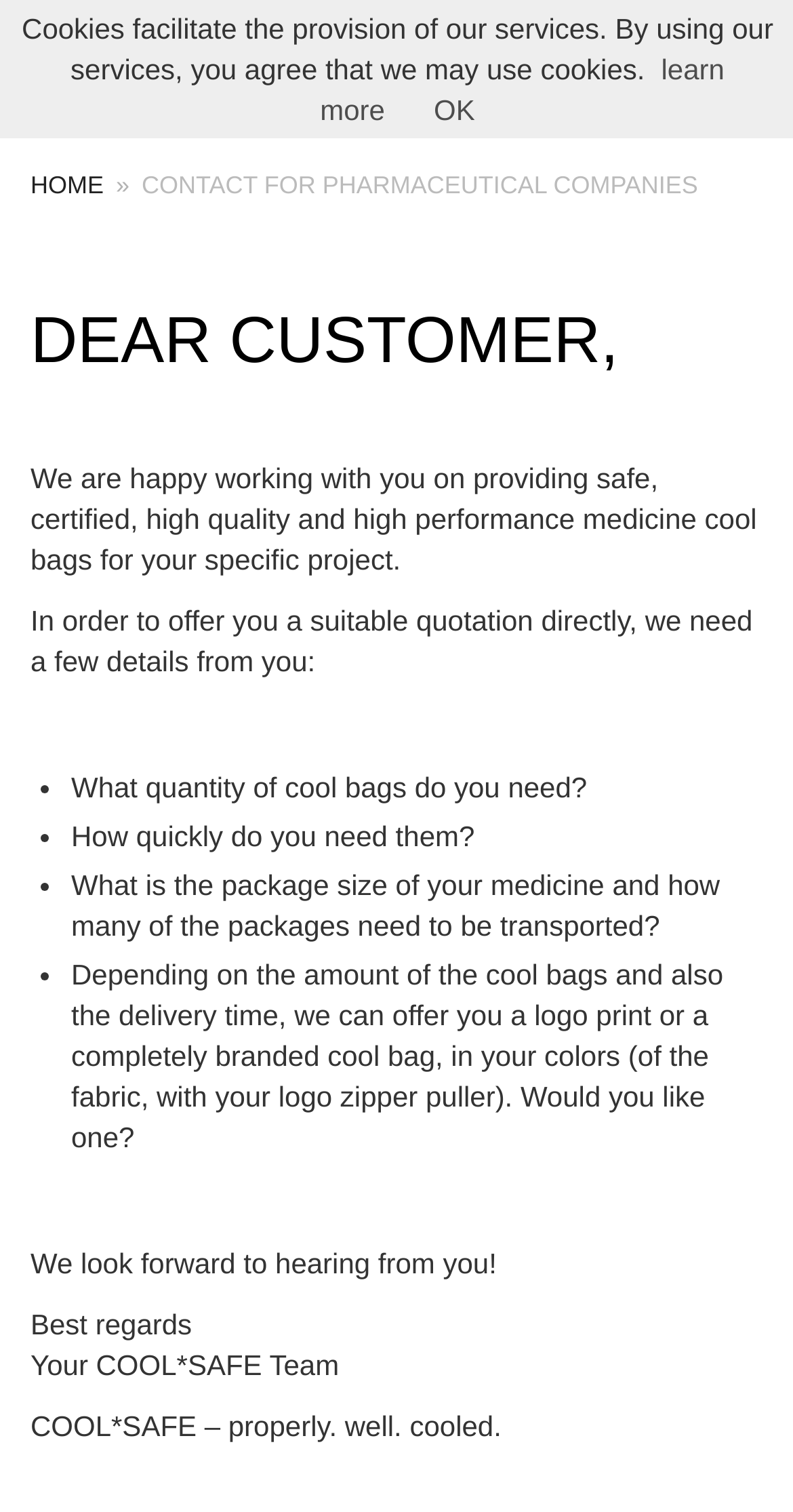What is the company's slogan?
Look at the image and respond with a single word or a short phrase.

properly. well. cooled.